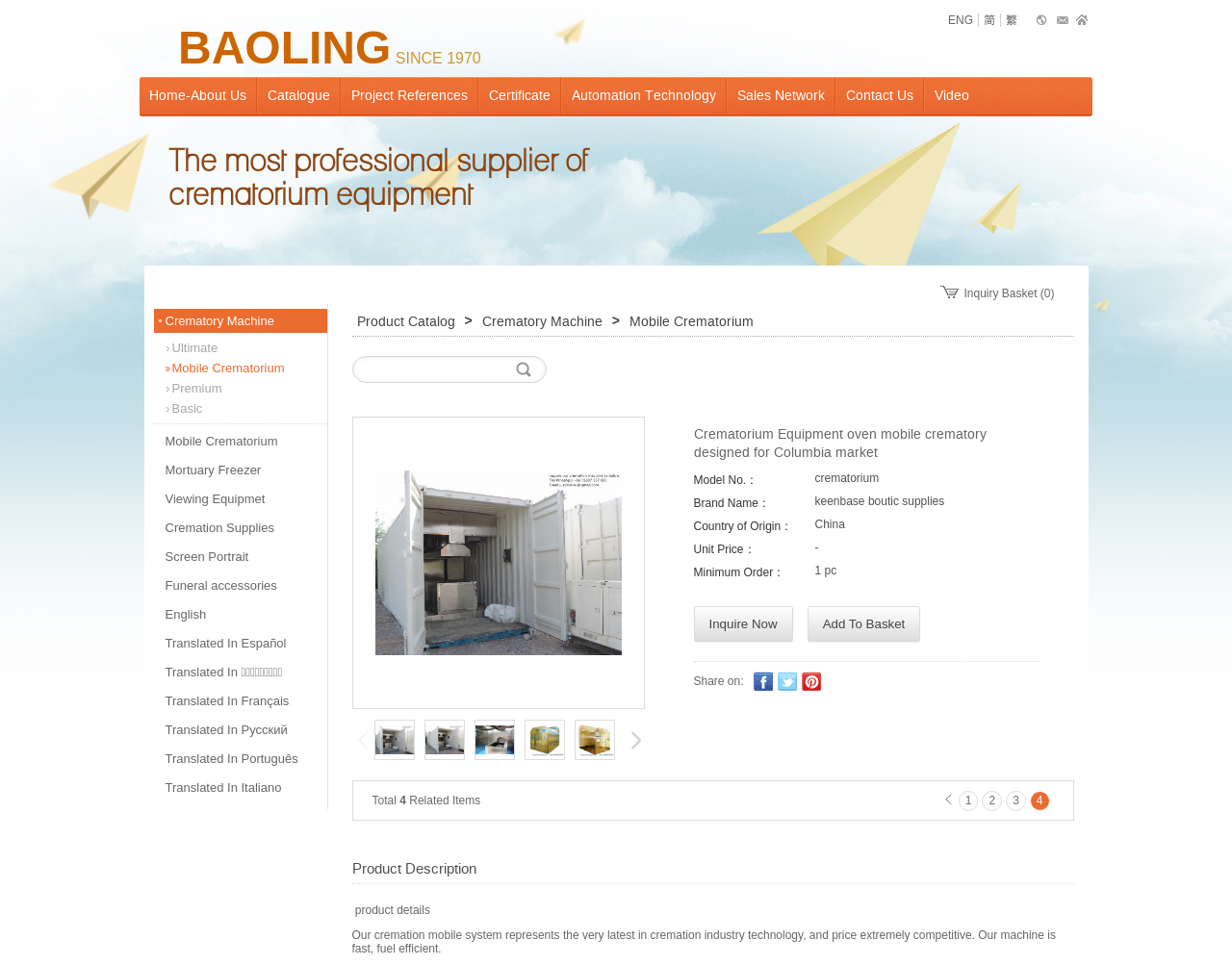Please identify the primary heading on the webpage and return its text.

Crematorium Equipment oven mobile crematory designed for Columbia market